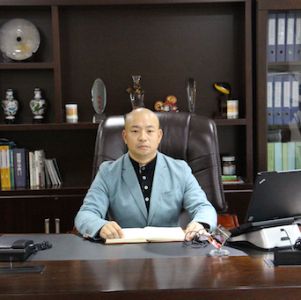Identify and describe all the elements present in the image.

The image features a seated individual in a formal setting, dressed in a light blue jacket over a black shirt. The person is positioned in front of a desk, with a notebook open in front of them, suggesting a state of attentiveness or meetings. The background showcases a neatly arranged bookshelf filled with files, decorative items, and a few traditional artifacts, indicating a professional and organized environment. This setting conveys a sense of leadership and authority, likely within a corporate or organizational context.